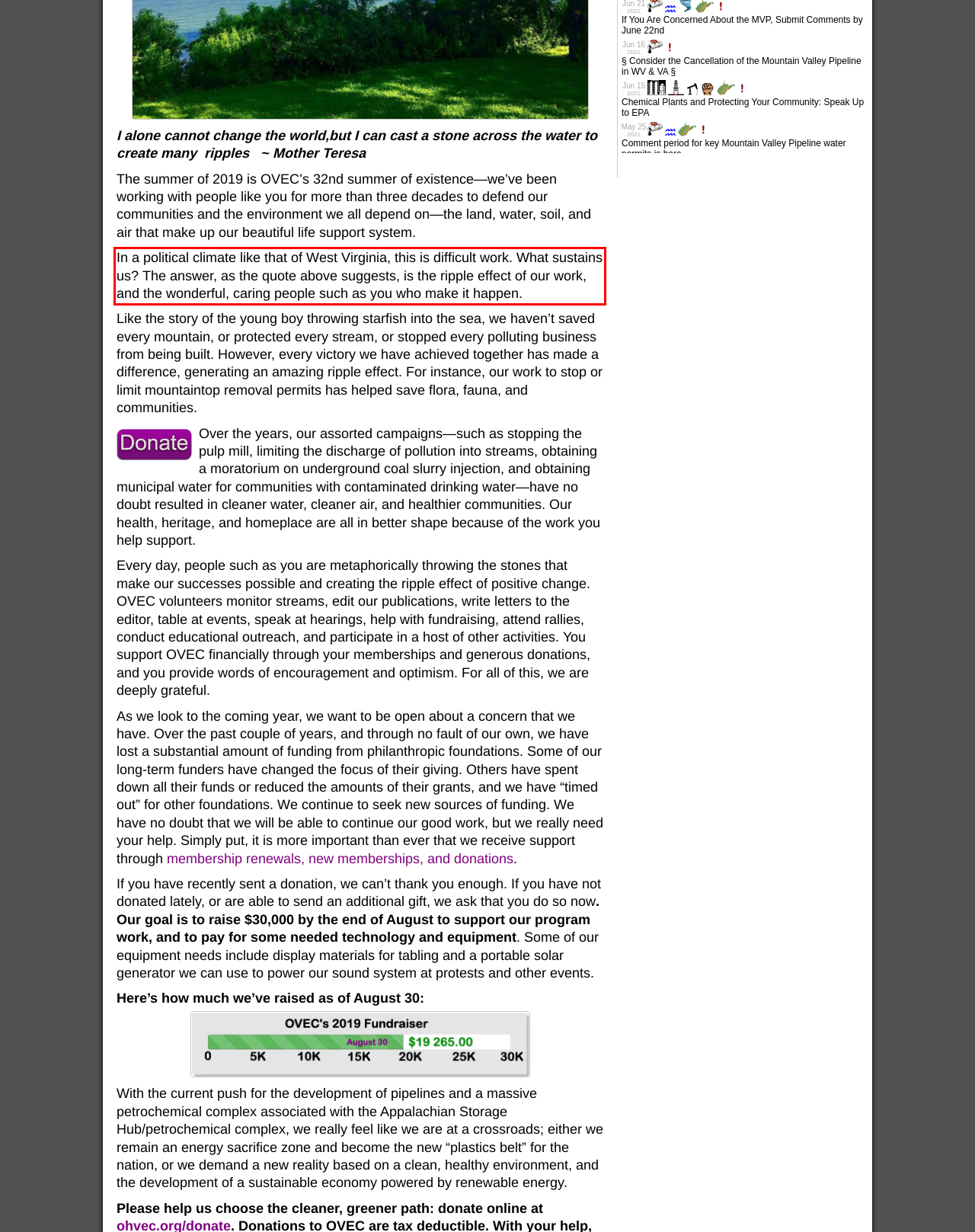Given a screenshot of a webpage, identify the red bounding box and perform OCR to recognize the text within that box.

In a political climate like that of West Virginia, this is difficult work. What sustains us? The answer, as the quote above suggests, is the ripple effect of our work, and the wonderful, caring people such as you who make it happen.